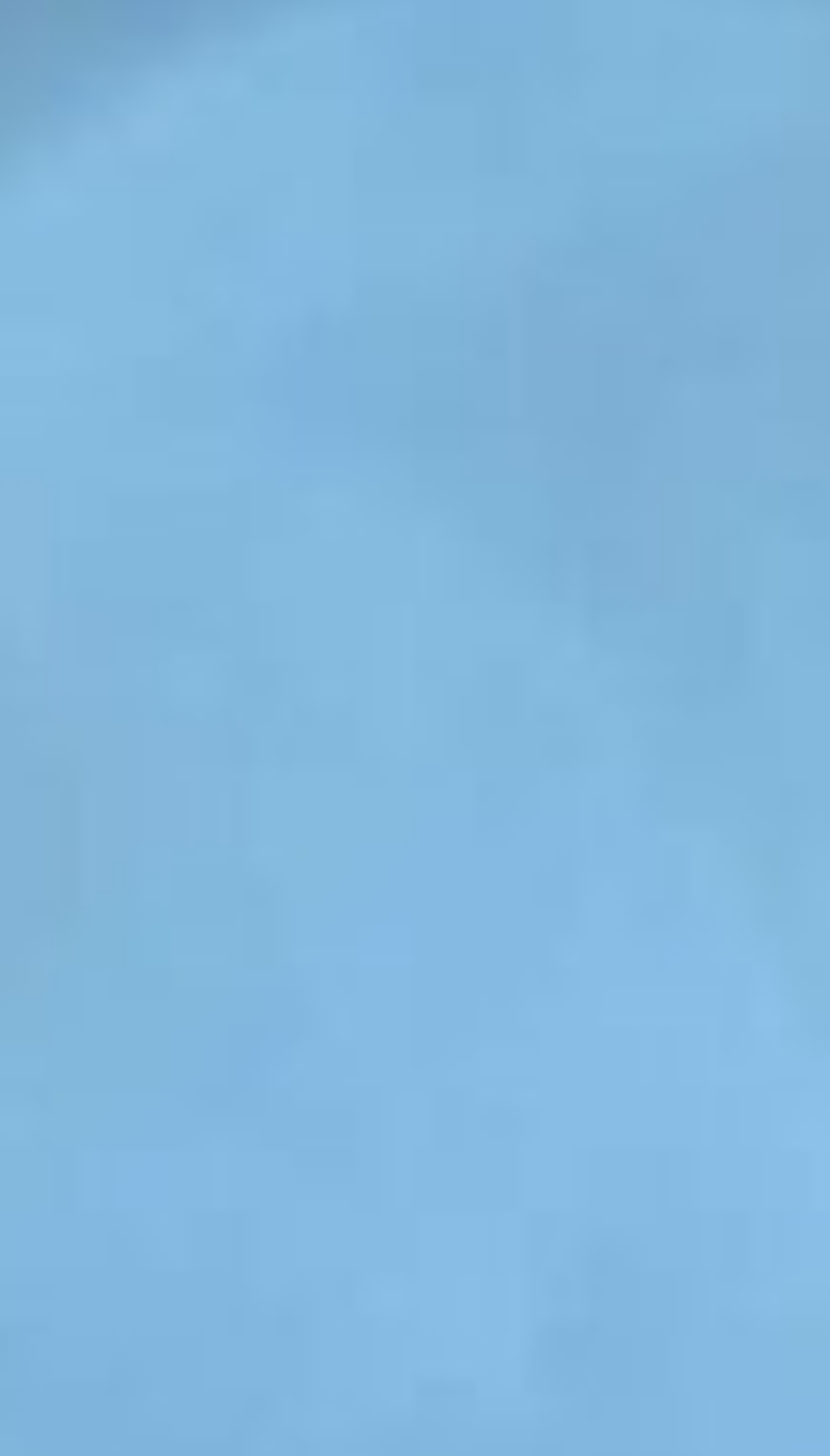Determine the bounding box coordinates of the region I should click to achieve the following instruction: "Search for something". Ensure the bounding box coordinates are four float numbers between 0 and 1, i.e., [left, top, right, bottom].

None